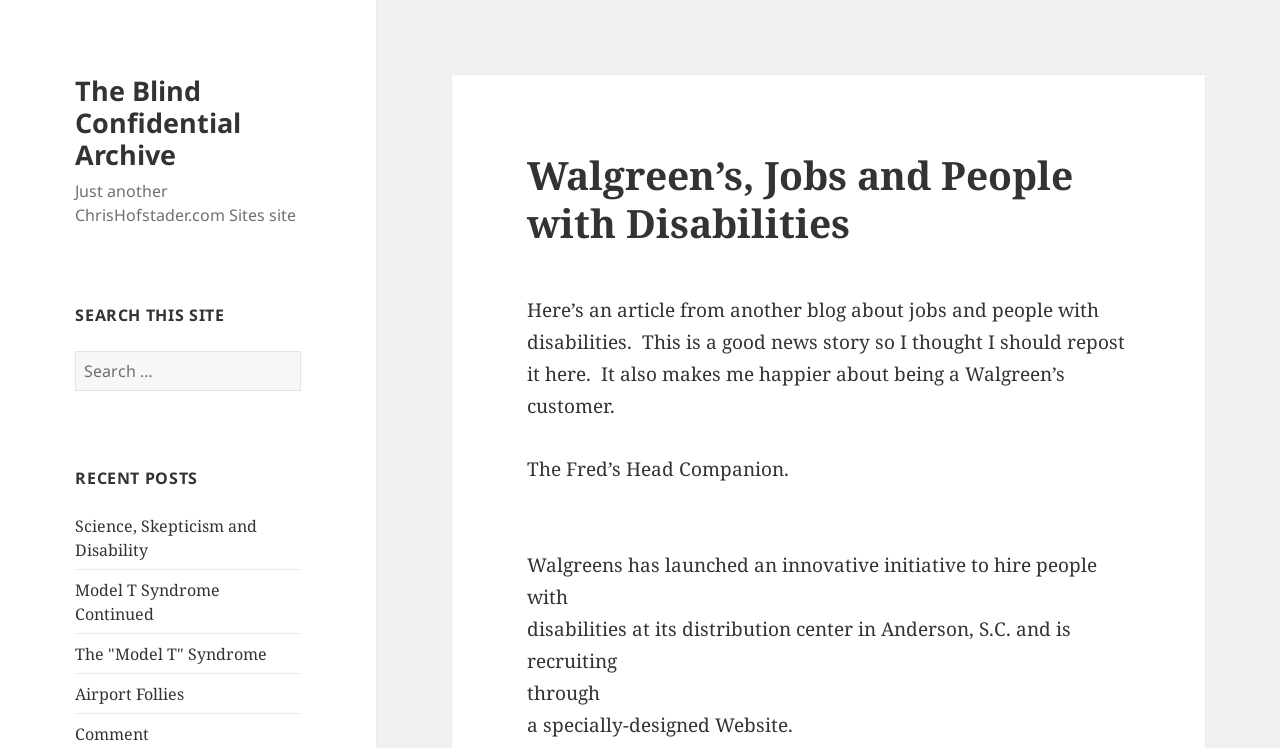What is the name of the website?
Using the image as a reference, answer the question in detail.

I determined the answer by looking at the top-left corner of the webpage, where I found a link with the text 'The Blind Confidential Archive'. This suggests that this is the name of the website.